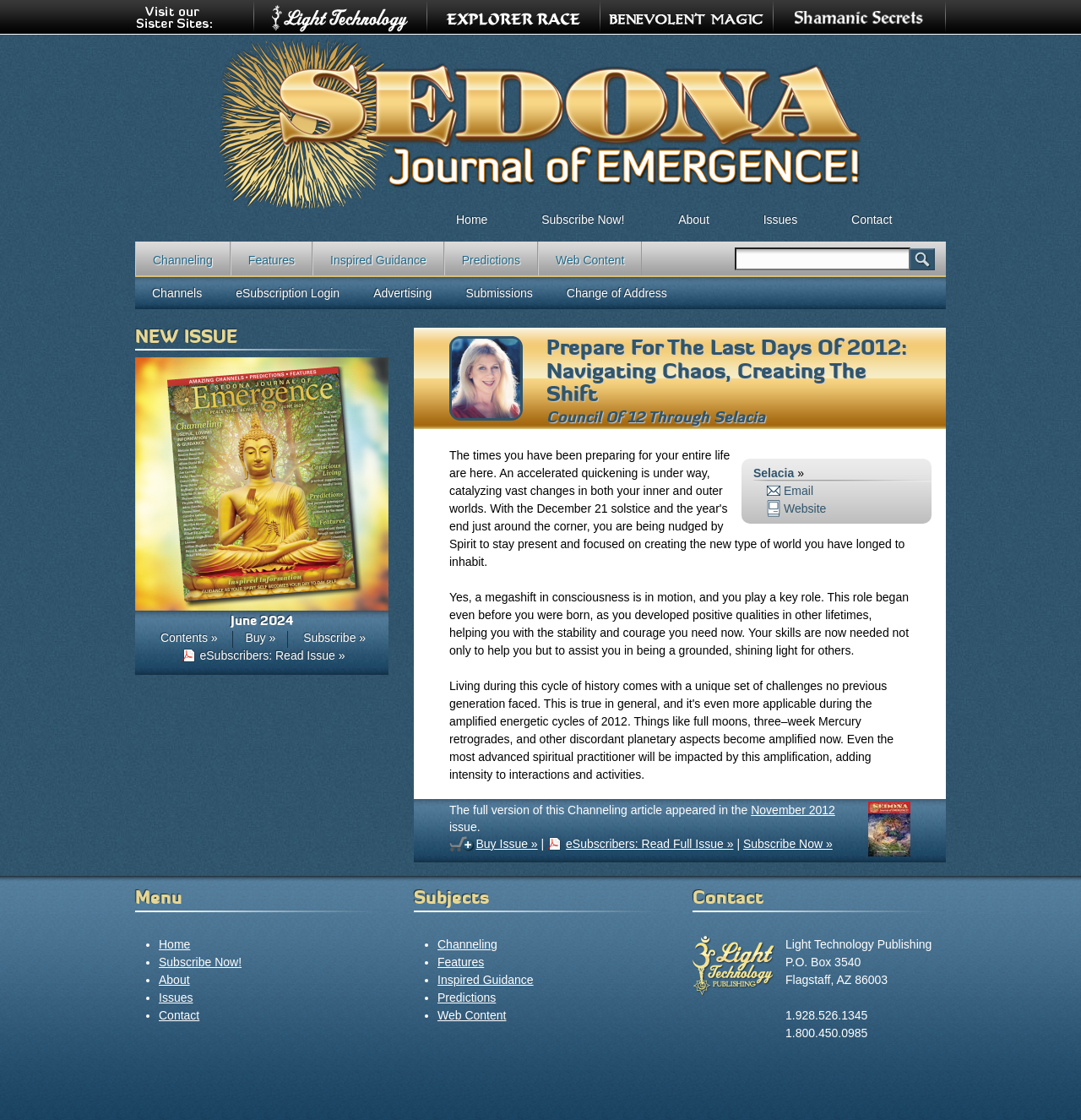Please find the bounding box coordinates of the element that you should click to achieve the following instruction: "Subscribe Now". The coordinates should be presented as four float numbers between 0 and 1: [left, top, right, bottom].

[0.687, 0.747, 0.77, 0.759]